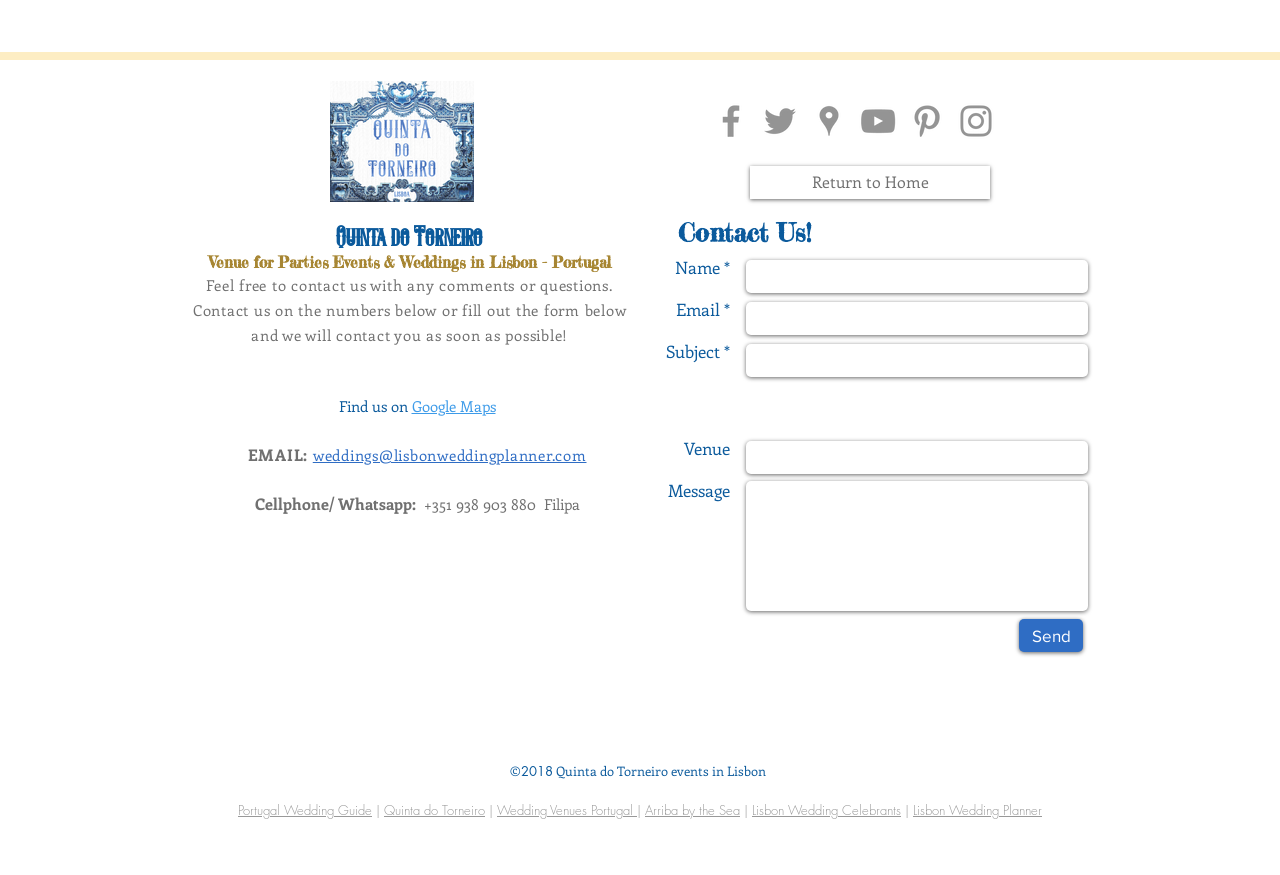Specify the bounding box coordinates of the element's area that should be clicked to execute the given instruction: "Click the Facebook link". The coordinates should be four float numbers between 0 and 1, i.e., [left, top, right, bottom].

[0.555, 0.114, 0.588, 0.162]